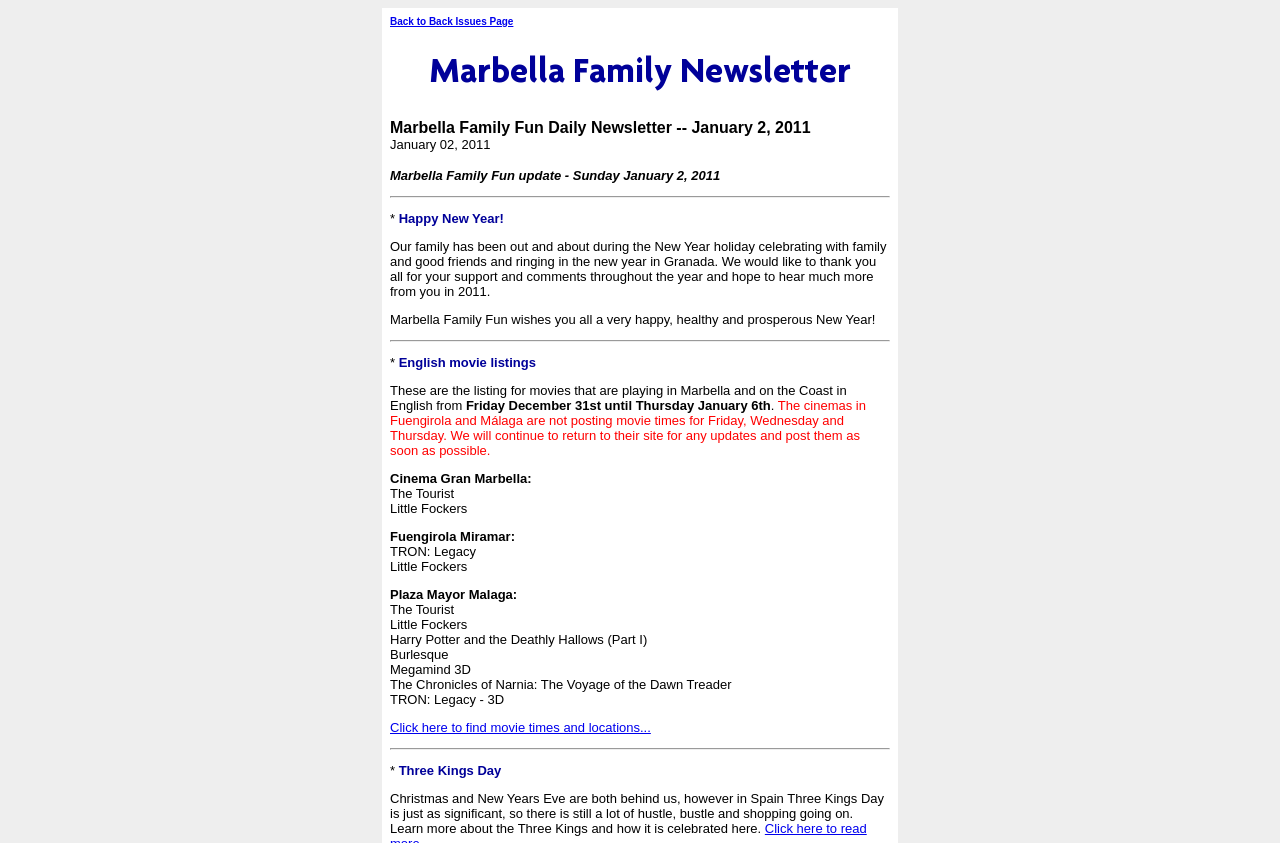Provide the bounding box coordinates for the UI element that is described as: "Back to Back Issues Page".

[0.305, 0.019, 0.401, 0.032]